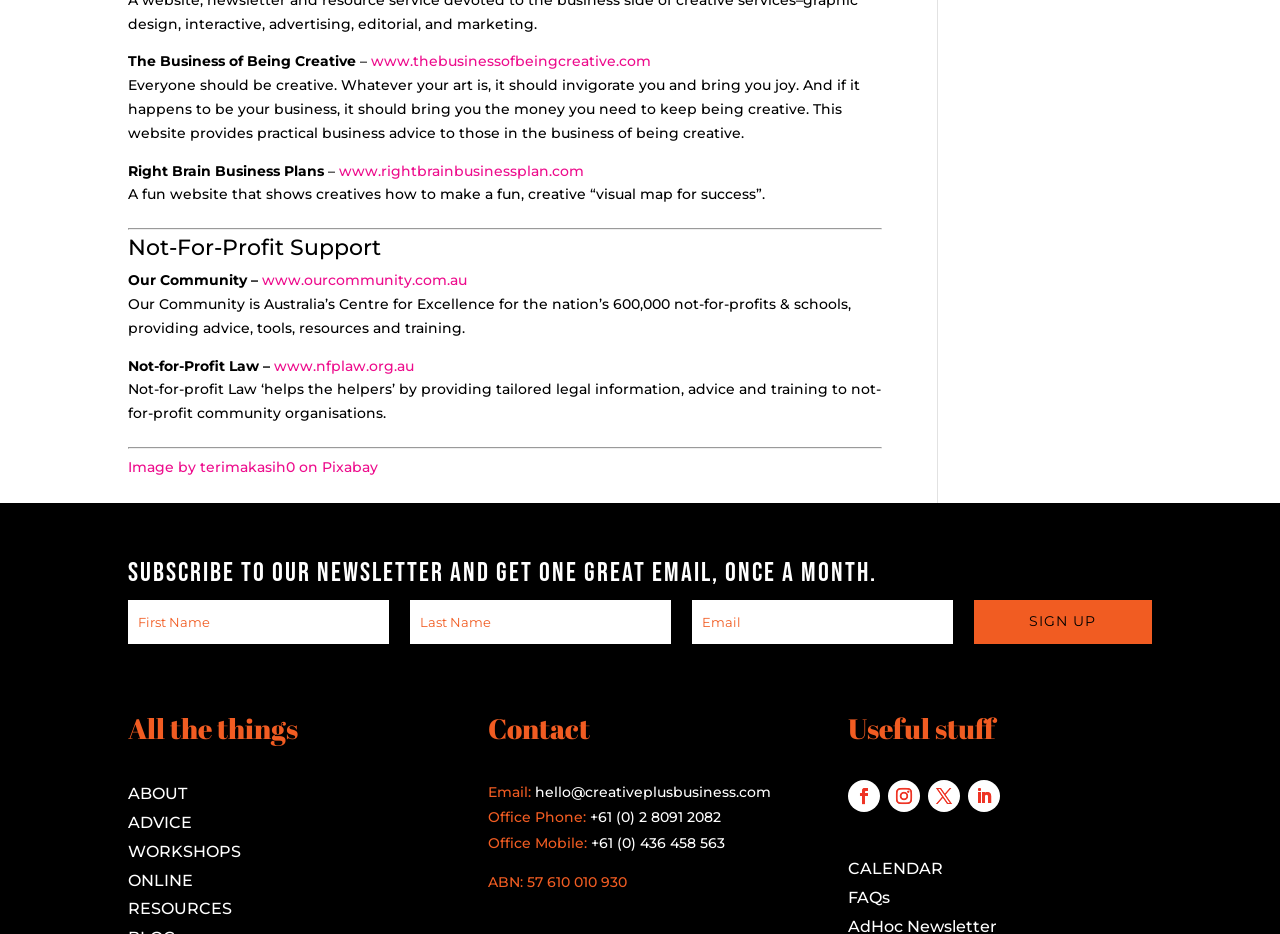How many links are there in the 'Not-For-Profit Support' section? Based on the screenshot, please respond with a single word or phrase.

3